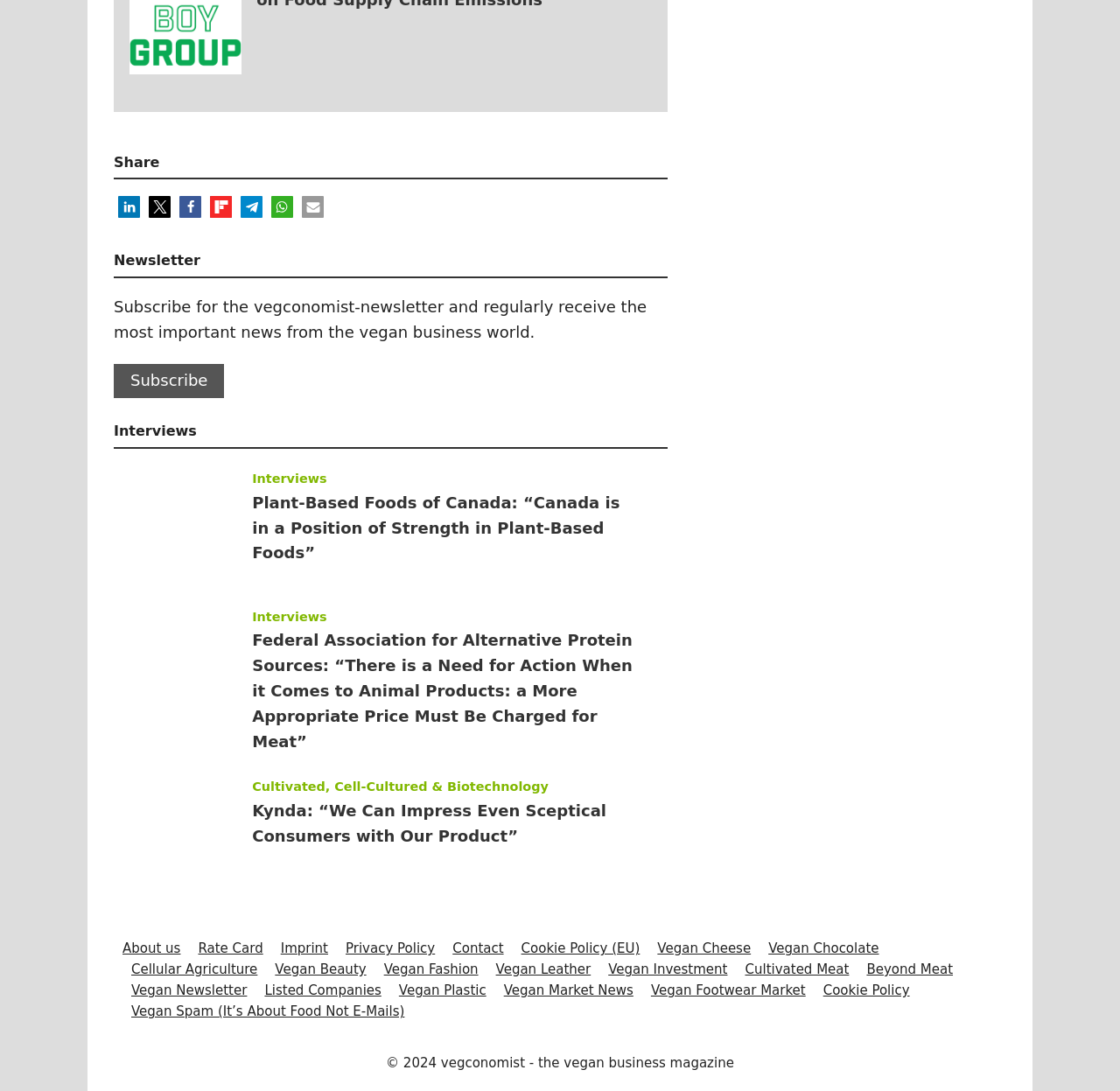Identify the bounding box of the HTML element described here: "Vegan Market News". Provide the coordinates as four float numbers between 0 and 1: [left, top, right, bottom].

[0.45, 0.901, 0.566, 0.915]